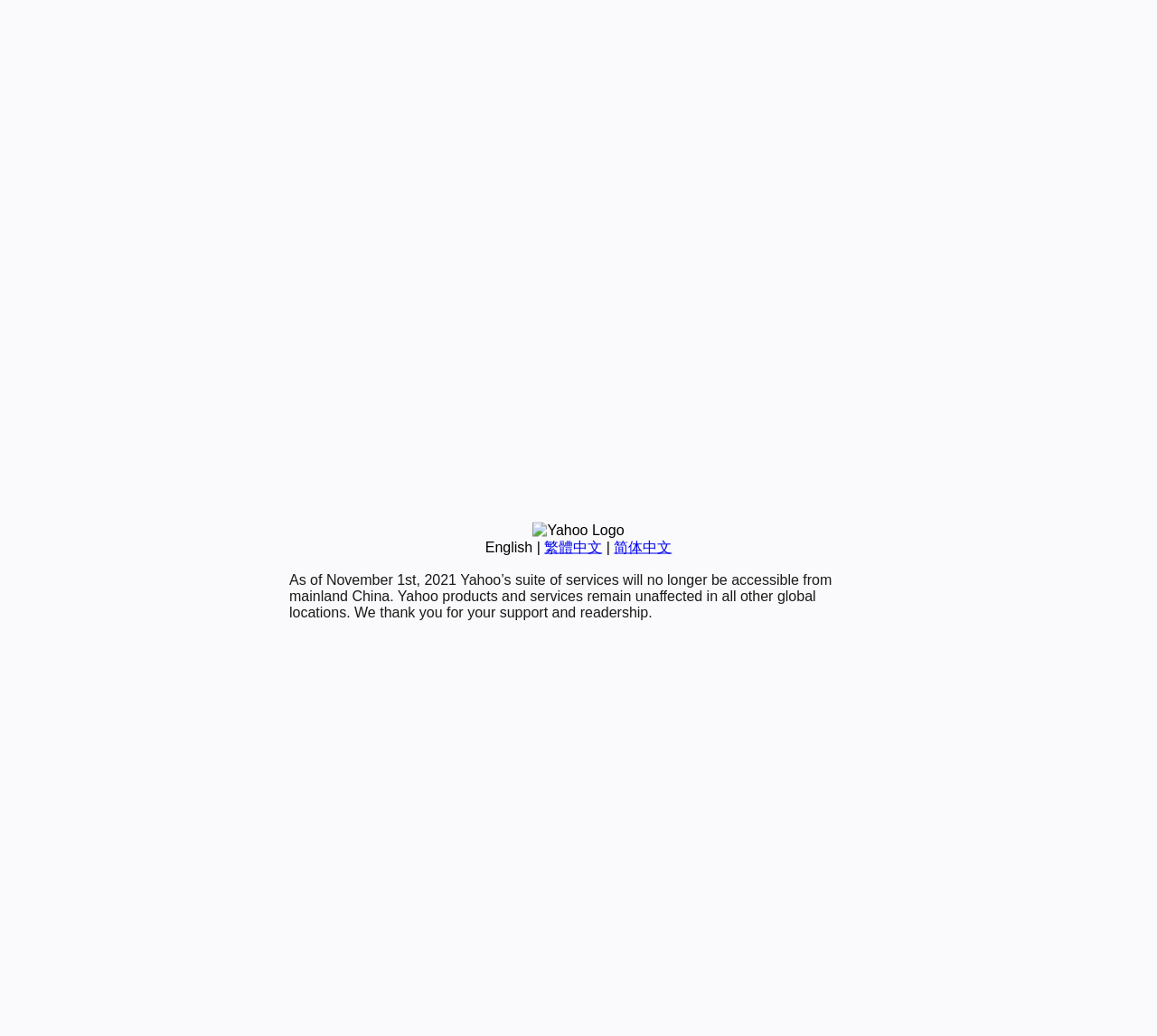Ascertain the bounding box coordinates for the UI element detailed here: "English". The coordinates should be provided as [left, top, right, bottom] with each value being a float between 0 and 1.

[0.419, 0.521, 0.46, 0.535]